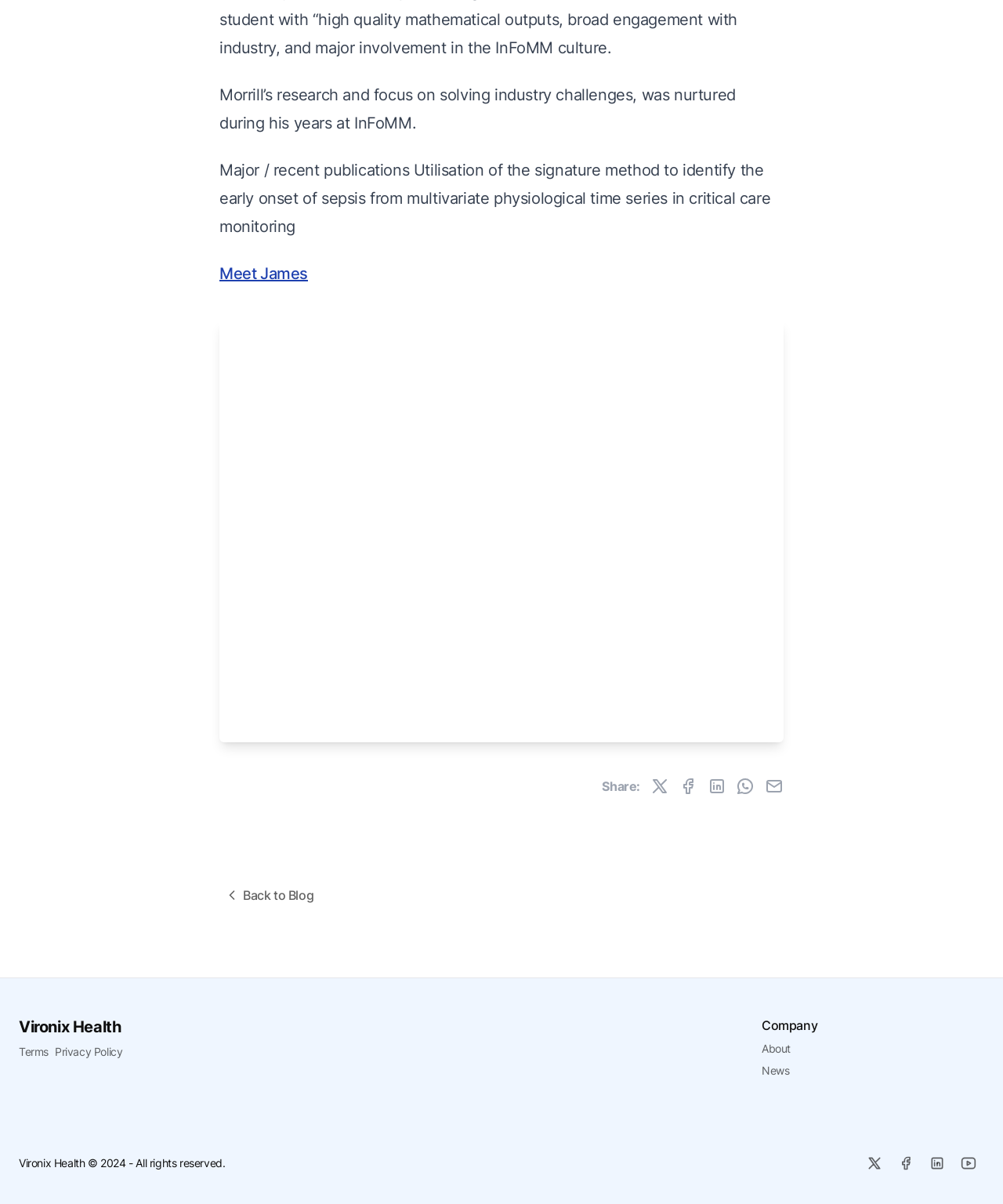Highlight the bounding box coordinates of the element you need to click to perform the following instruction: "Visit the 'Blog'."

None